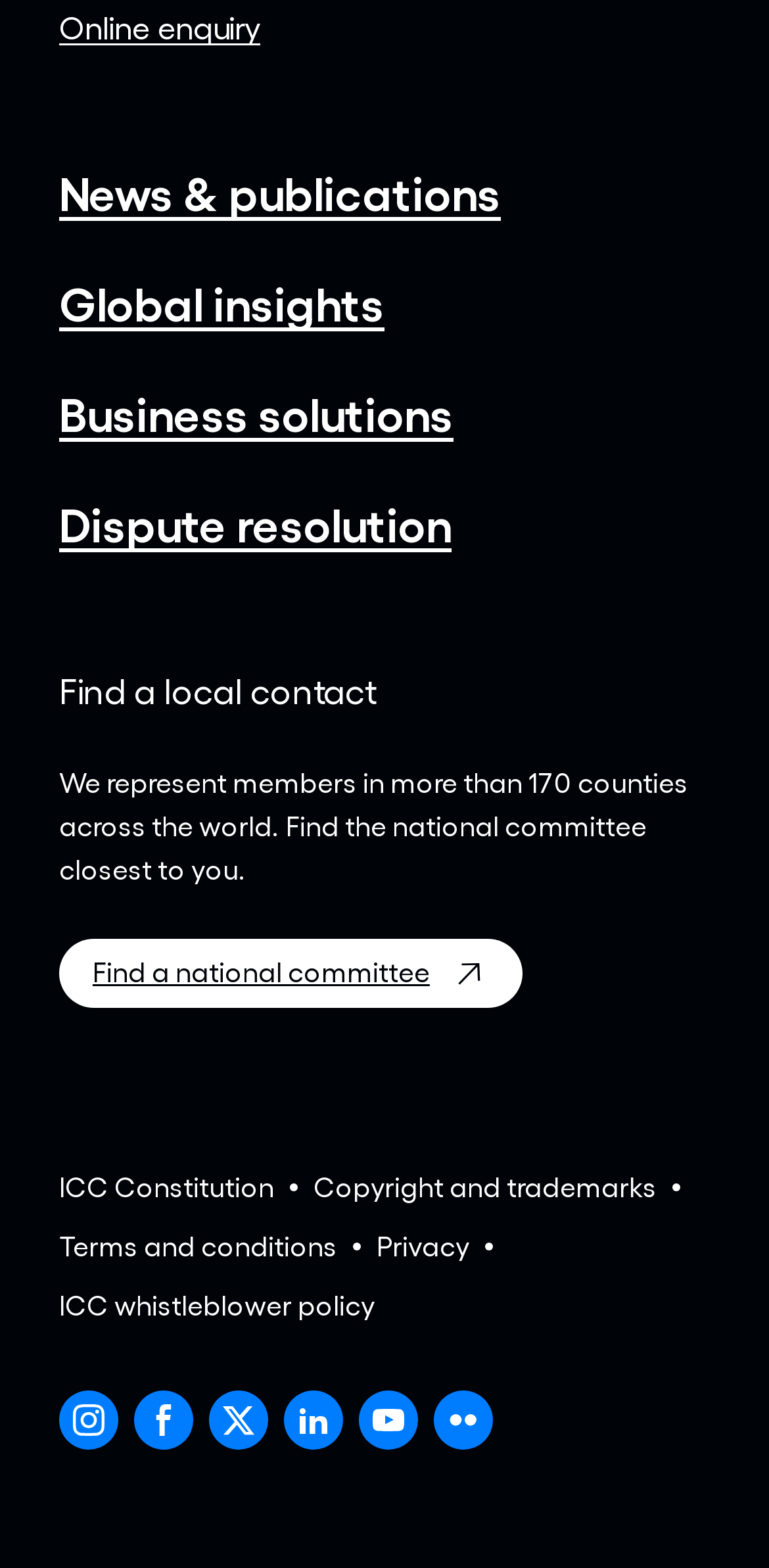Specify the bounding box coordinates of the area to click in order to follow the given instruction: "Open Instagram in a new window."

[0.077, 0.887, 0.154, 0.925]